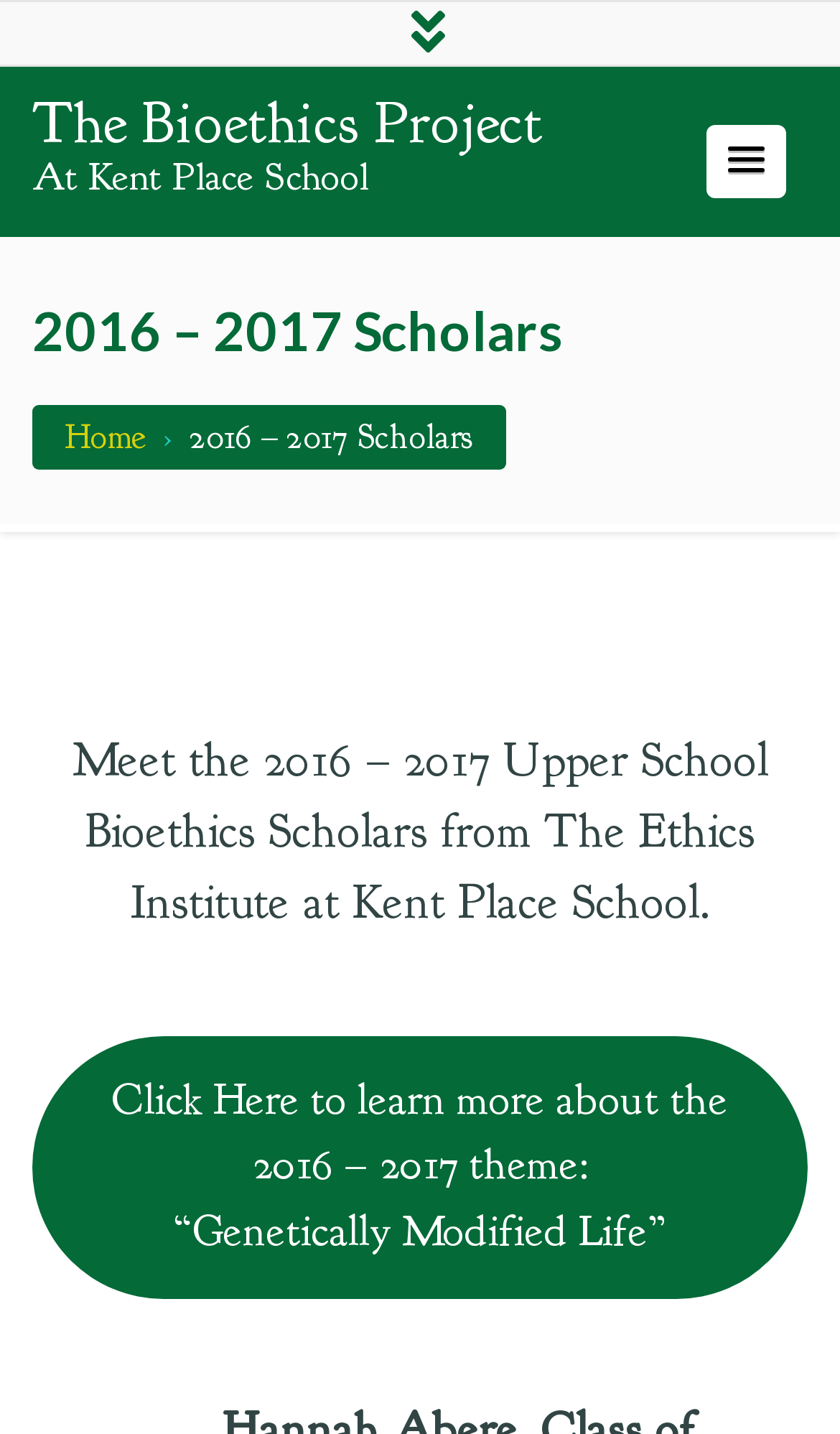Locate the UI element described by Home in the provided webpage screenshot. Return the bounding box coordinates in the format (top-left x, top-left y, bottom-right x, bottom-right y), ensuring all values are between 0 and 1.

[0.038, 0.289, 0.174, 0.319]